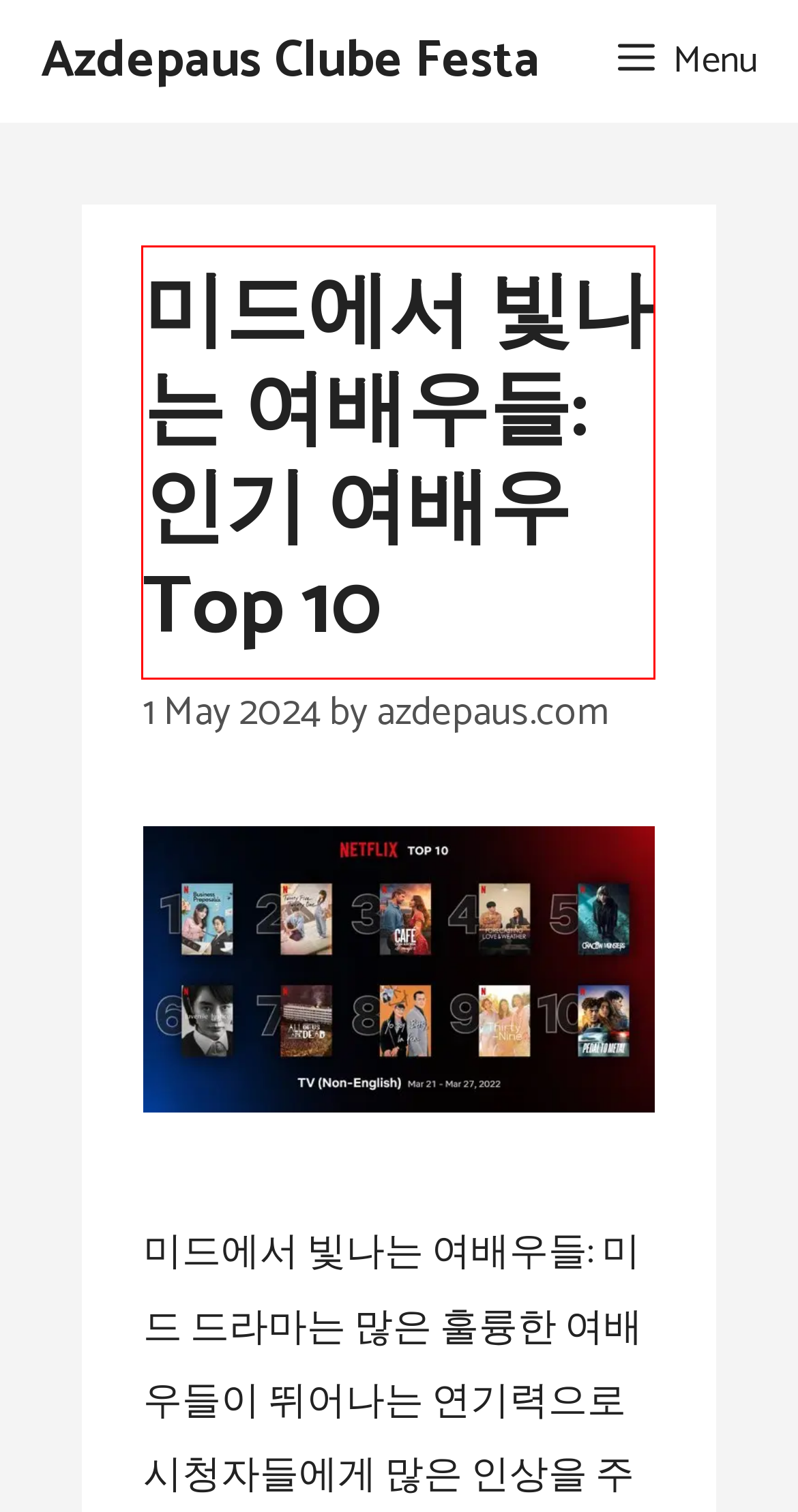You are given a screenshot of a webpage with a red bounding box around an element. Choose the most fitting webpage description for the page that appears after clicking the element within the red bounding box. Here are the candidates:
A. 영화다시보기 Archives - Azdepaus Clube Festa
B. Blog Archives - Azdepaus Clube Festa
C. Avengers movies Archives - Azdepaus Clube Festa
D. 예능무료 Archives - Azdepaus Clube Festa
E. 온리원티비 Archives - Azdepaus Clube Festa
F. 미드에서 빛나는 여배우들: 인기 여배우 Top 10 - Azdepaus Clube Festa
G. azdepaus.com, Author at Azdepaus Clube Festa
H. 미드 Archives - Azdepaus Clube Festa

F